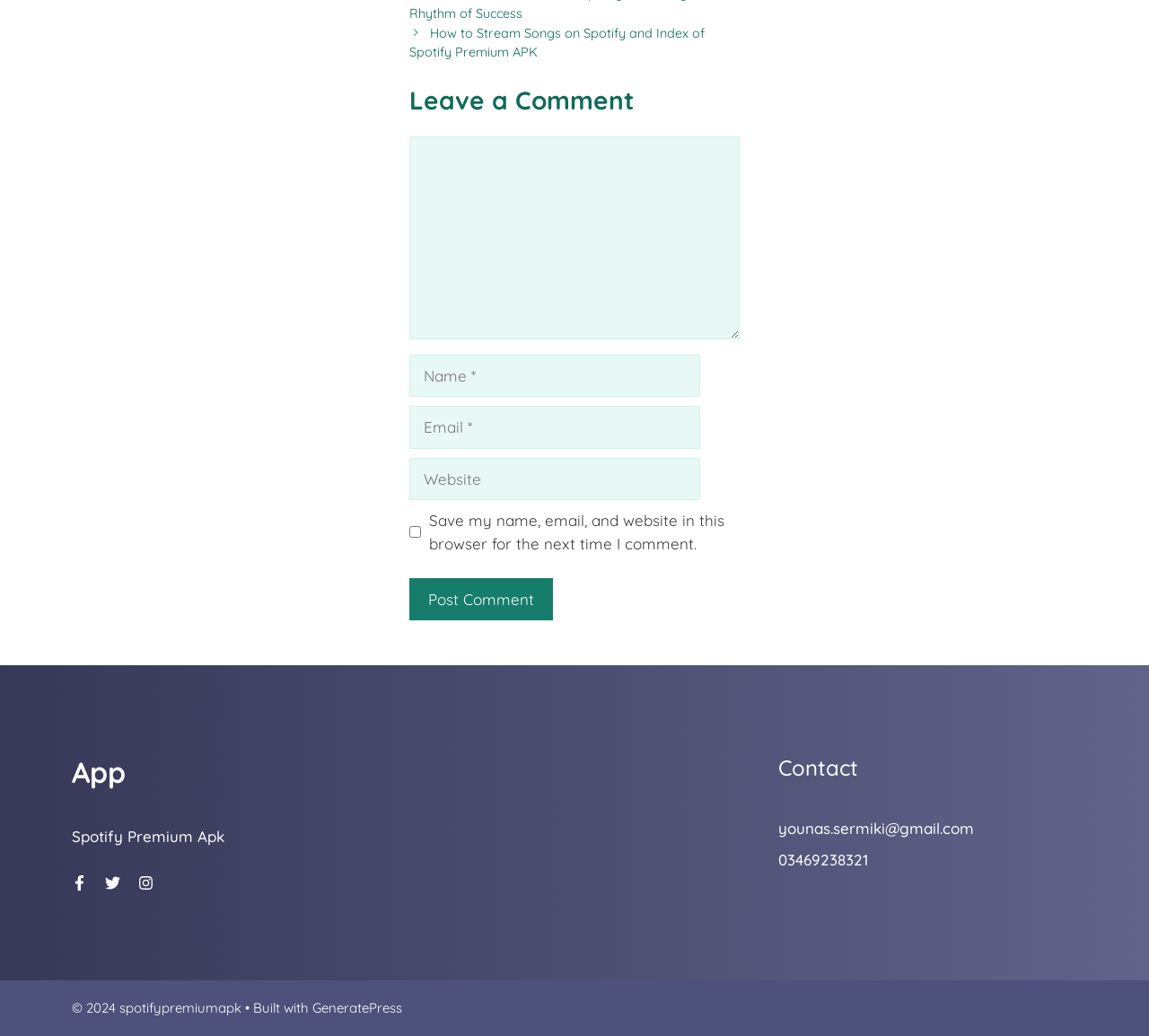Identify and provide the bounding box coordinates of the UI element described: "parent_node: Comment name="url" placeholder="Website"". The coordinates should be formatted as [left, top, right, bottom], with each number being a float between 0 and 1.

[0.356, 0.442, 0.609, 0.483]